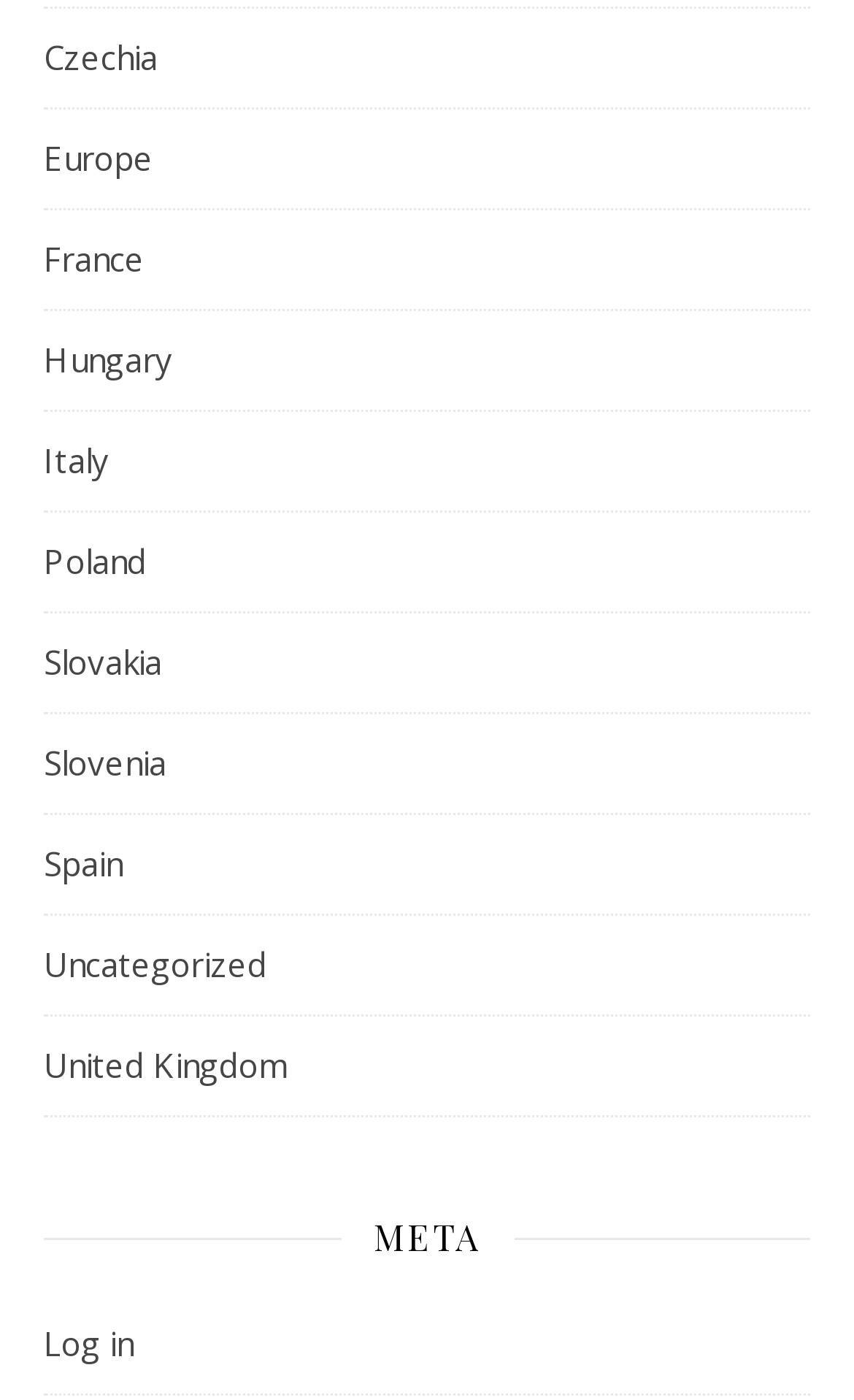Bounding box coordinates are given in the format (top-left x, top-left y, bottom-right x, bottom-right y). All values should be floating point numbers between 0 and 1. Provide the bounding box coordinate for the UI element described as: United Kingdom

[0.051, 0.727, 0.336, 0.797]